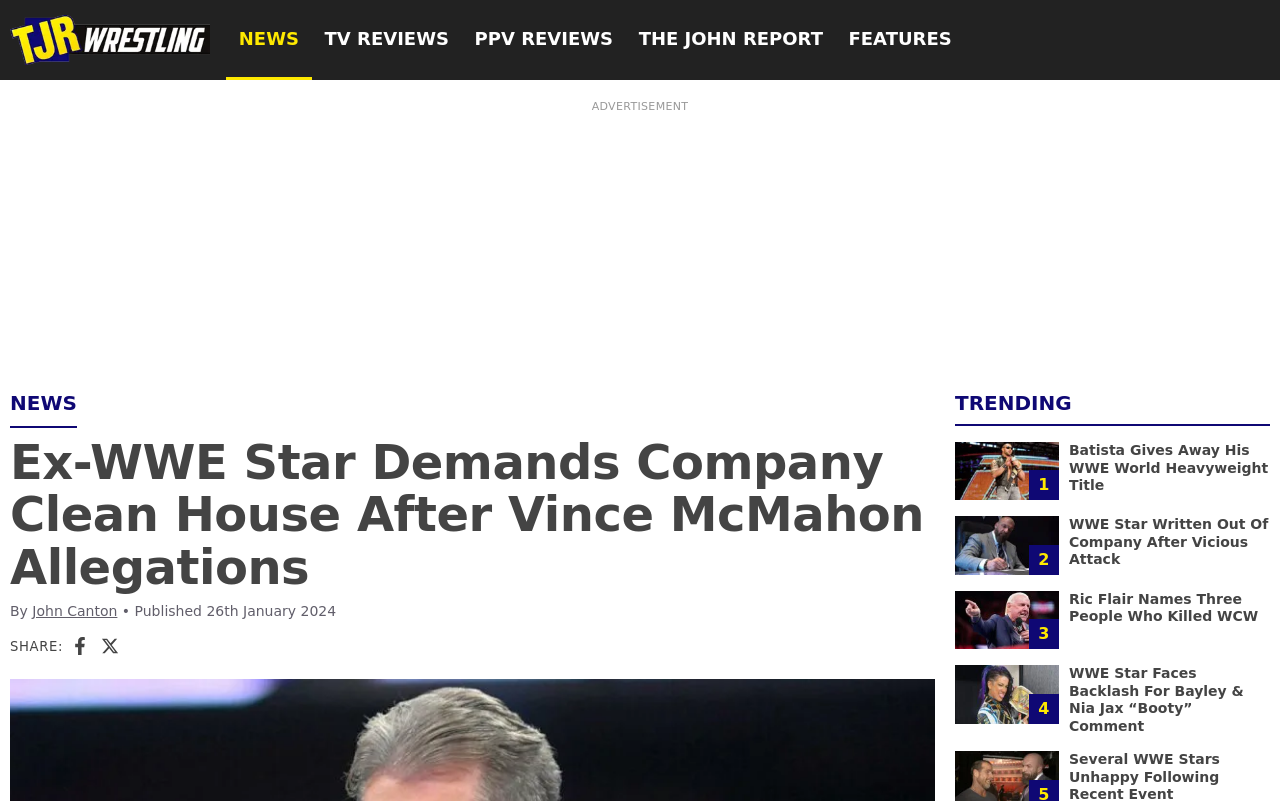Who is the author of the main article?
Based on the screenshot, provide a one-word or short-phrase response.

John Canton